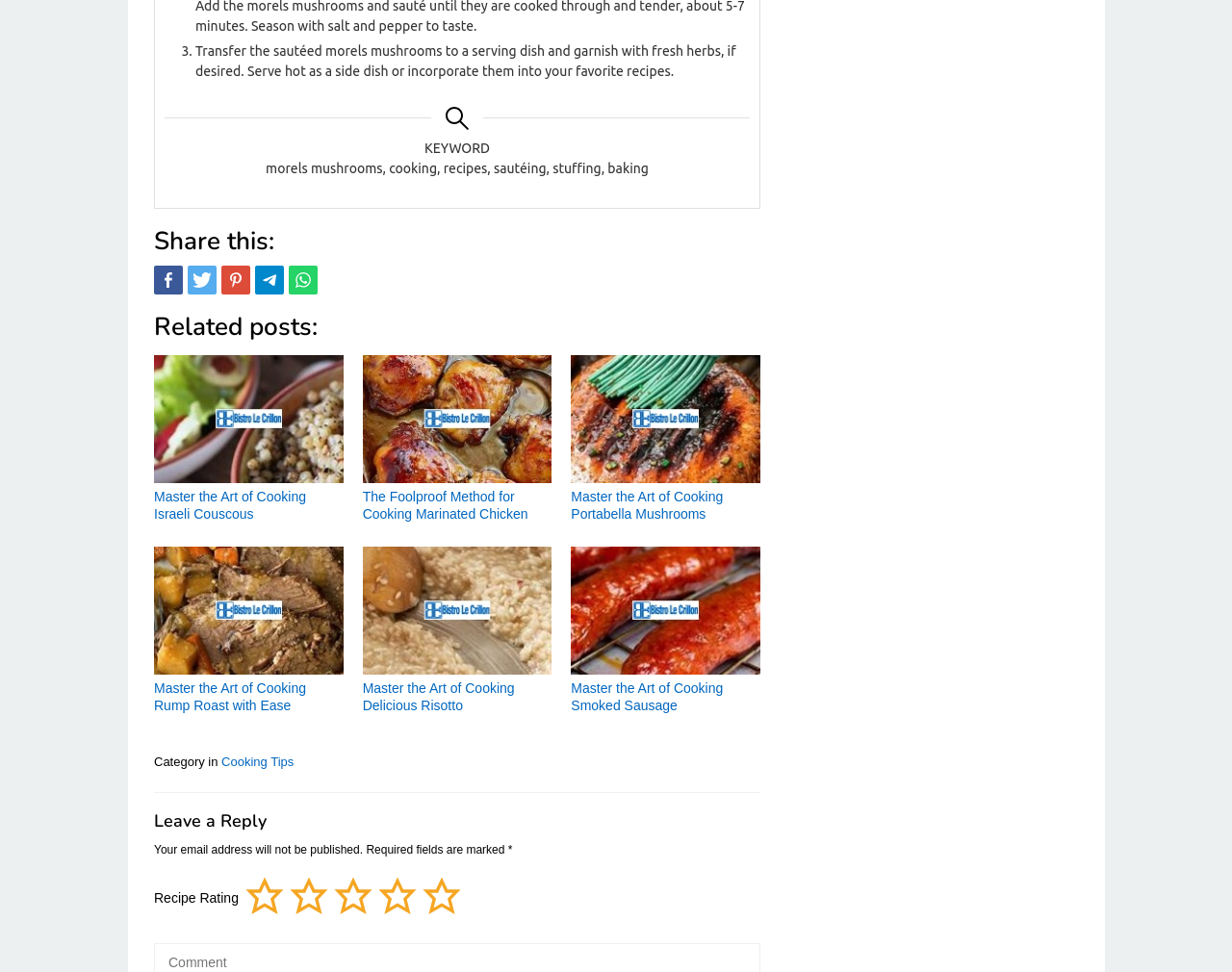Please find the bounding box coordinates of the section that needs to be clicked to achieve this instruction: "Leave a reply".

[0.125, 0.835, 0.617, 0.855]